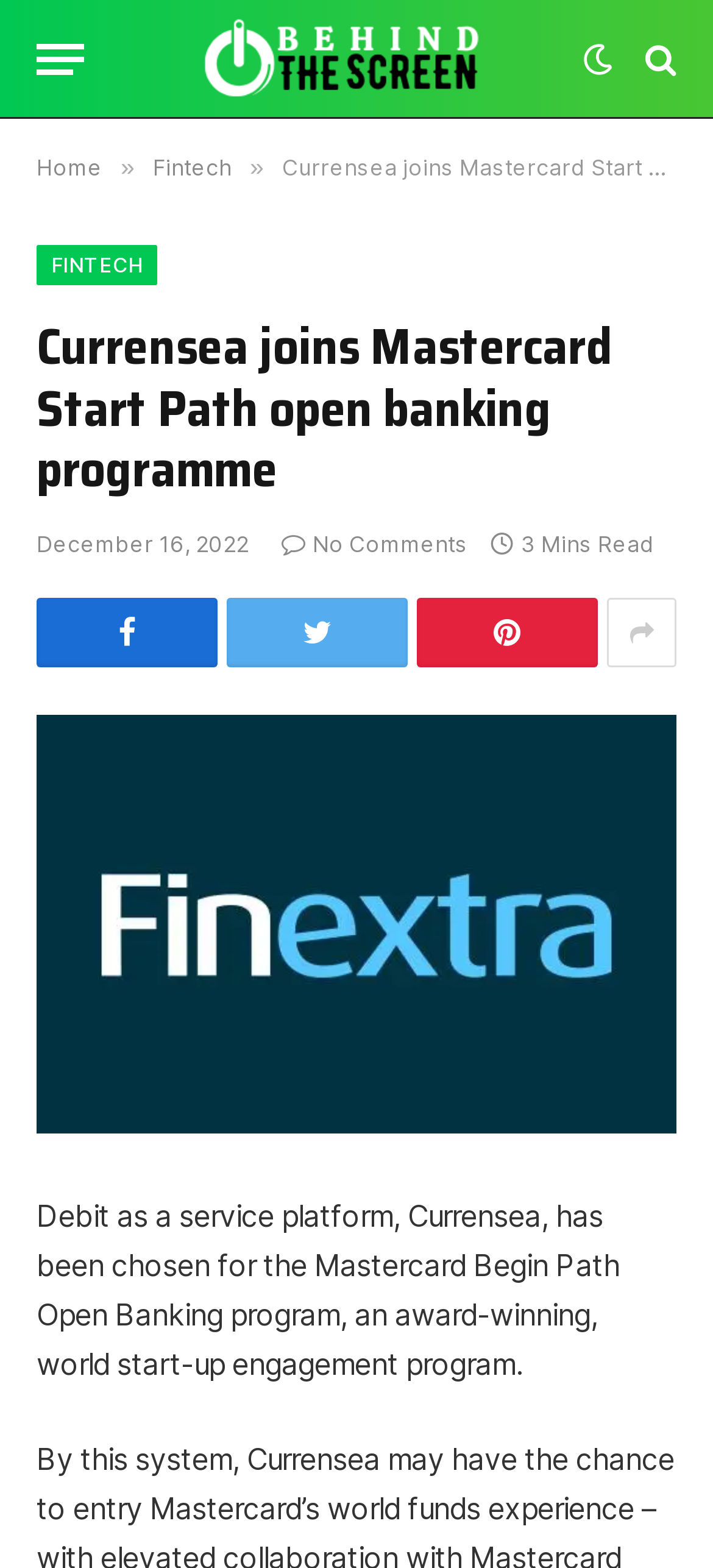Specify the bounding box coordinates of the region I need to click to perform the following instruction: "Check the date of the article". The coordinates must be four float numbers in the range of 0 to 1, i.e., [left, top, right, bottom].

[0.051, 0.338, 0.349, 0.356]